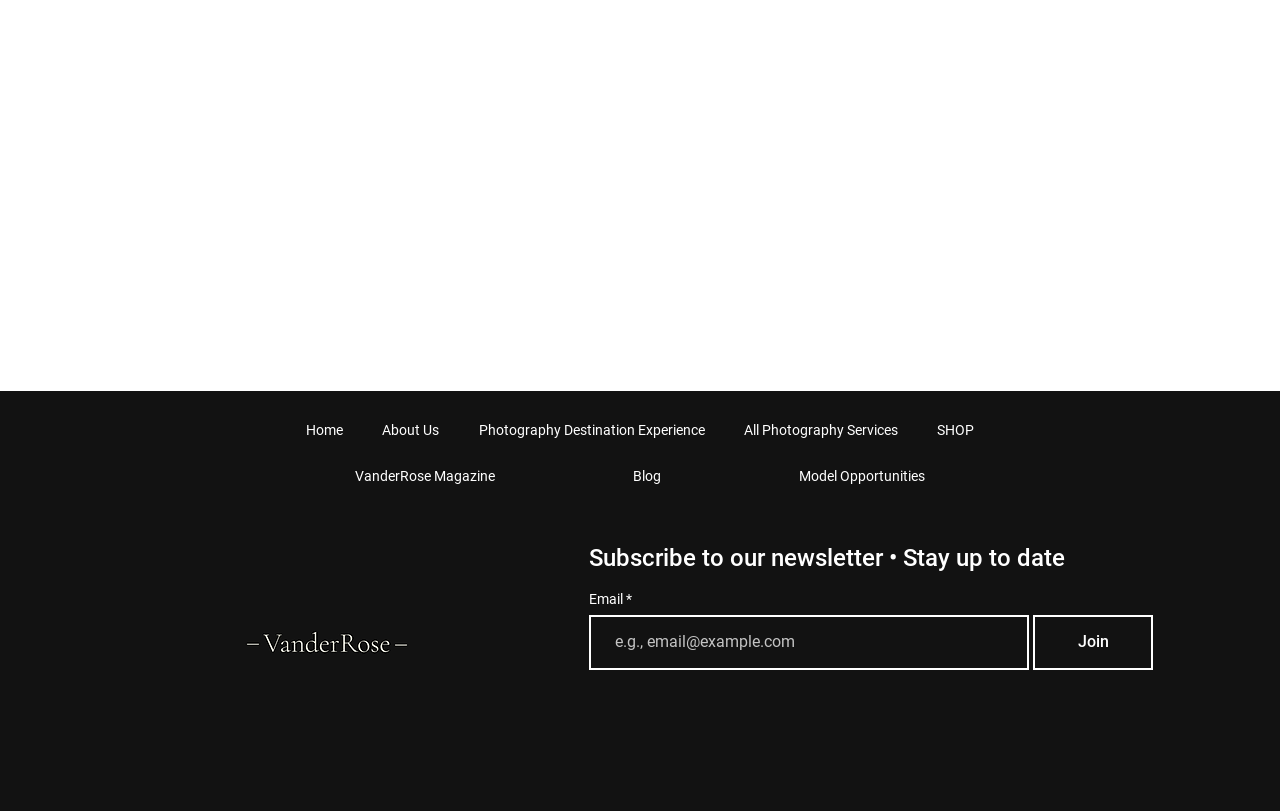What is the purpose of the textbox?
Relying on the image, give a concise answer in one word or a brief phrase.

Enter Email